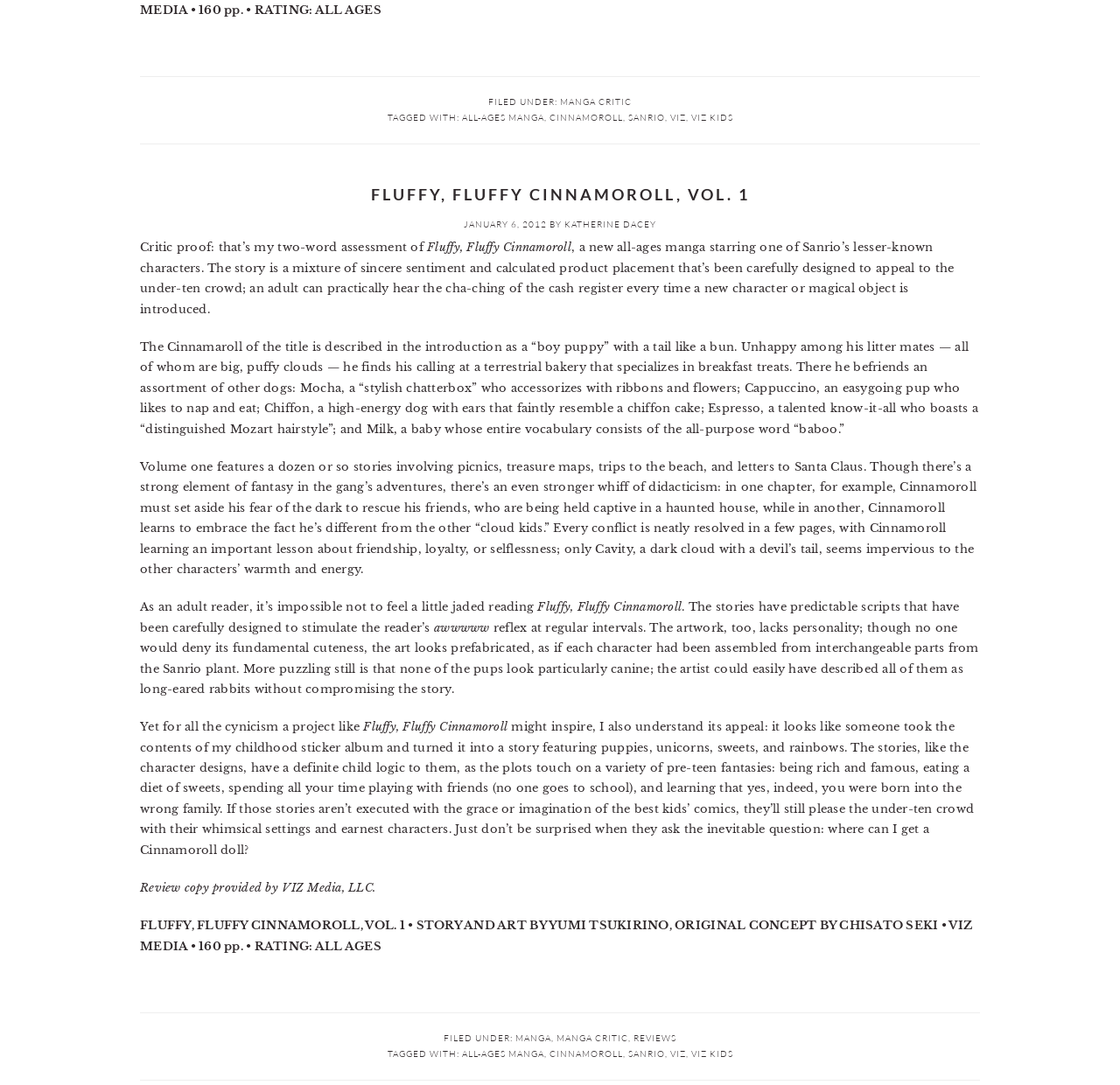What is the publisher of the manga?
Refer to the image and provide a one-word or short phrase answer.

VIZ Media